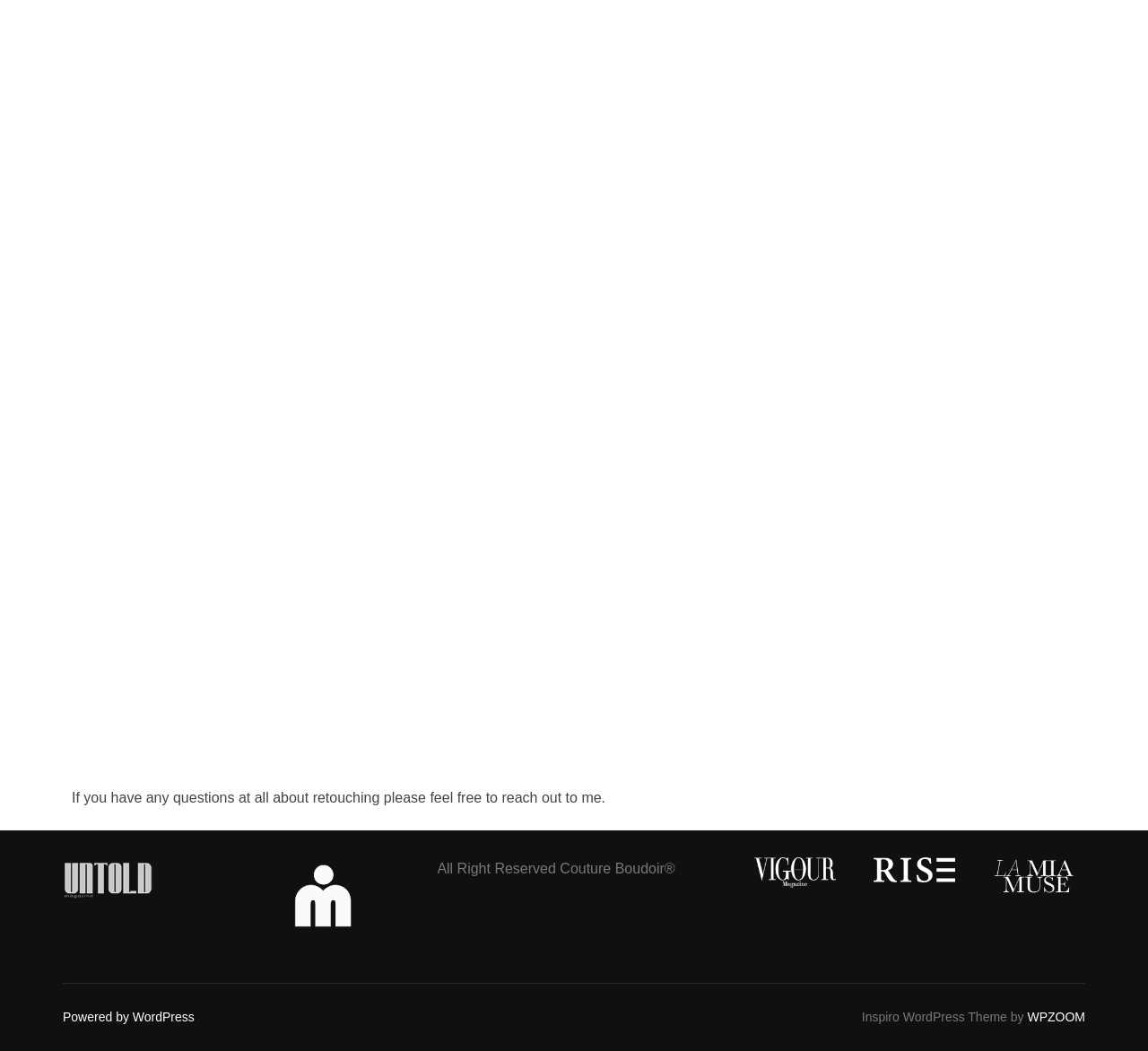What is the name of the image on the top?
Please answer the question as detailed as possible.

The image on the top is identified by its OCR text 'Boudoir', which is contained within a figure element with ID 208.